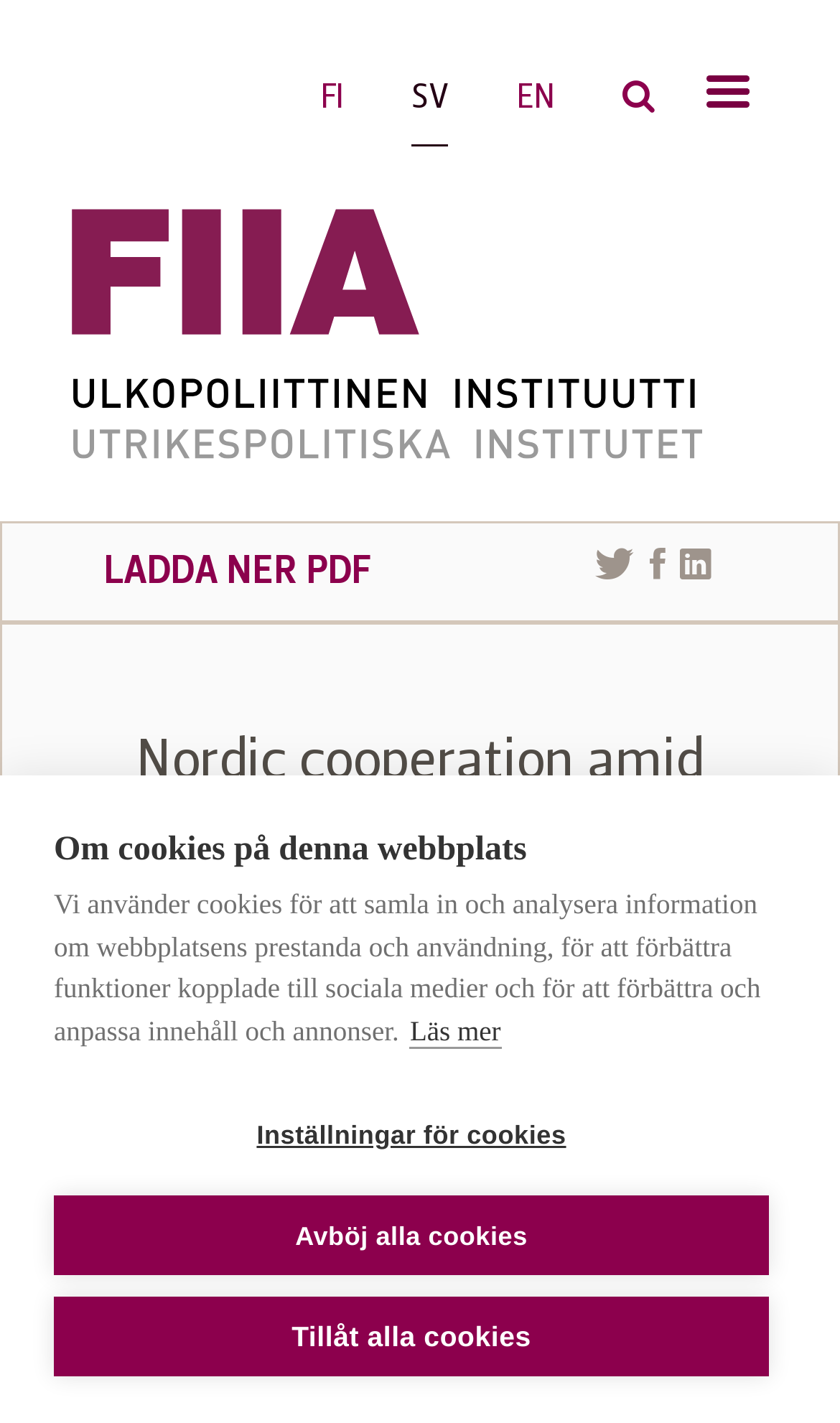Bounding box coordinates are to be given in the format (top-left x, top-left y, bottom-right x, bottom-right y). All values must be floating point numbers between 0 and 1. Provide the bounding box coordinate for the UI element described as: alt="Utrikespolitiska Institutet"

[0.026, 0.141, 0.91, 0.366]